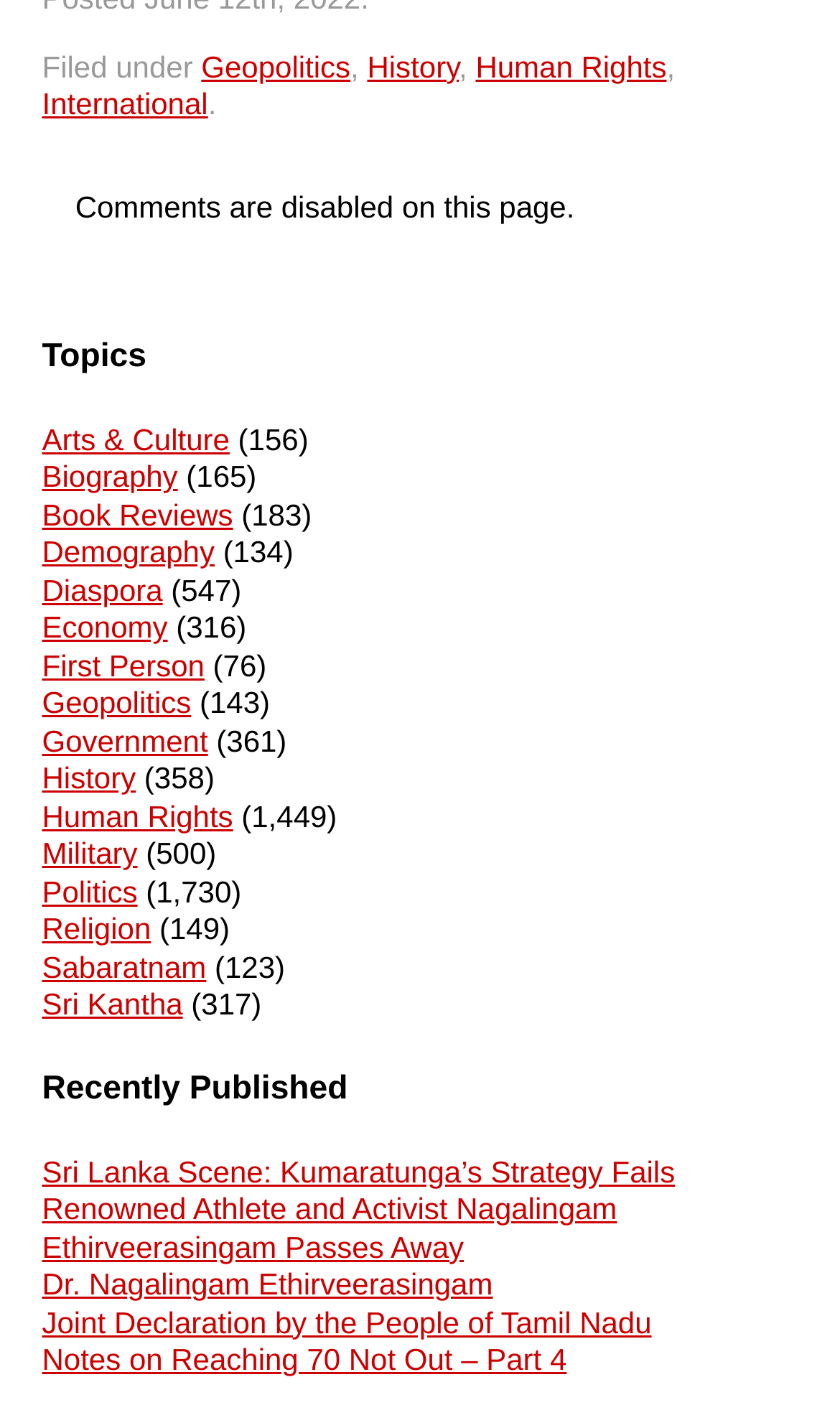Examine the screenshot and answer the question in as much detail as possible: What is the topic with the most articles?

I looked at the numbers in parentheses next to each topic link and found that 'Human Rights' has the largest number, which is 1,449.